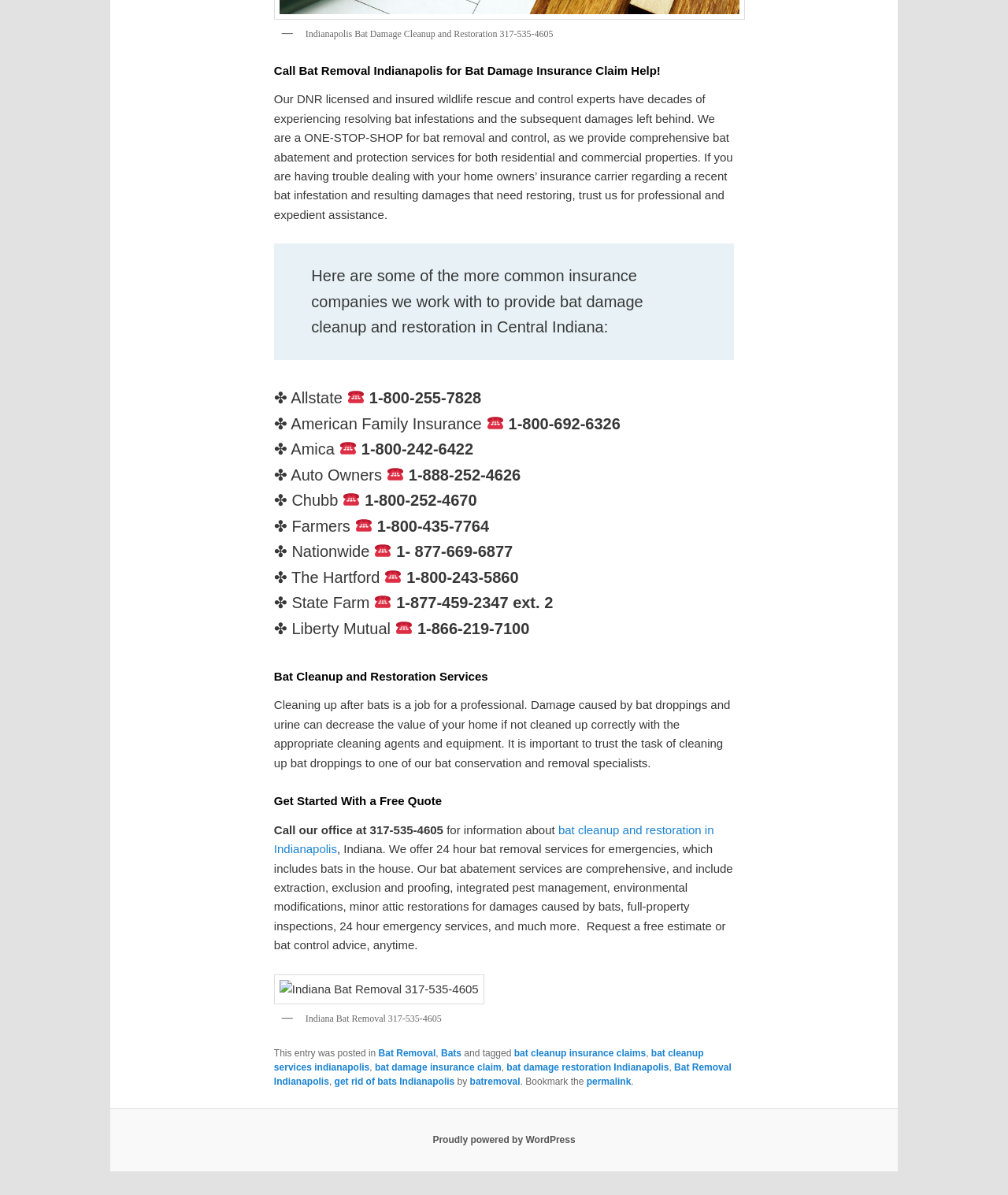Provide the bounding box coordinates of the area you need to click to execute the following instruction: "Learn more about bat damage insurance claims".

[0.51, 0.877, 0.641, 0.886]